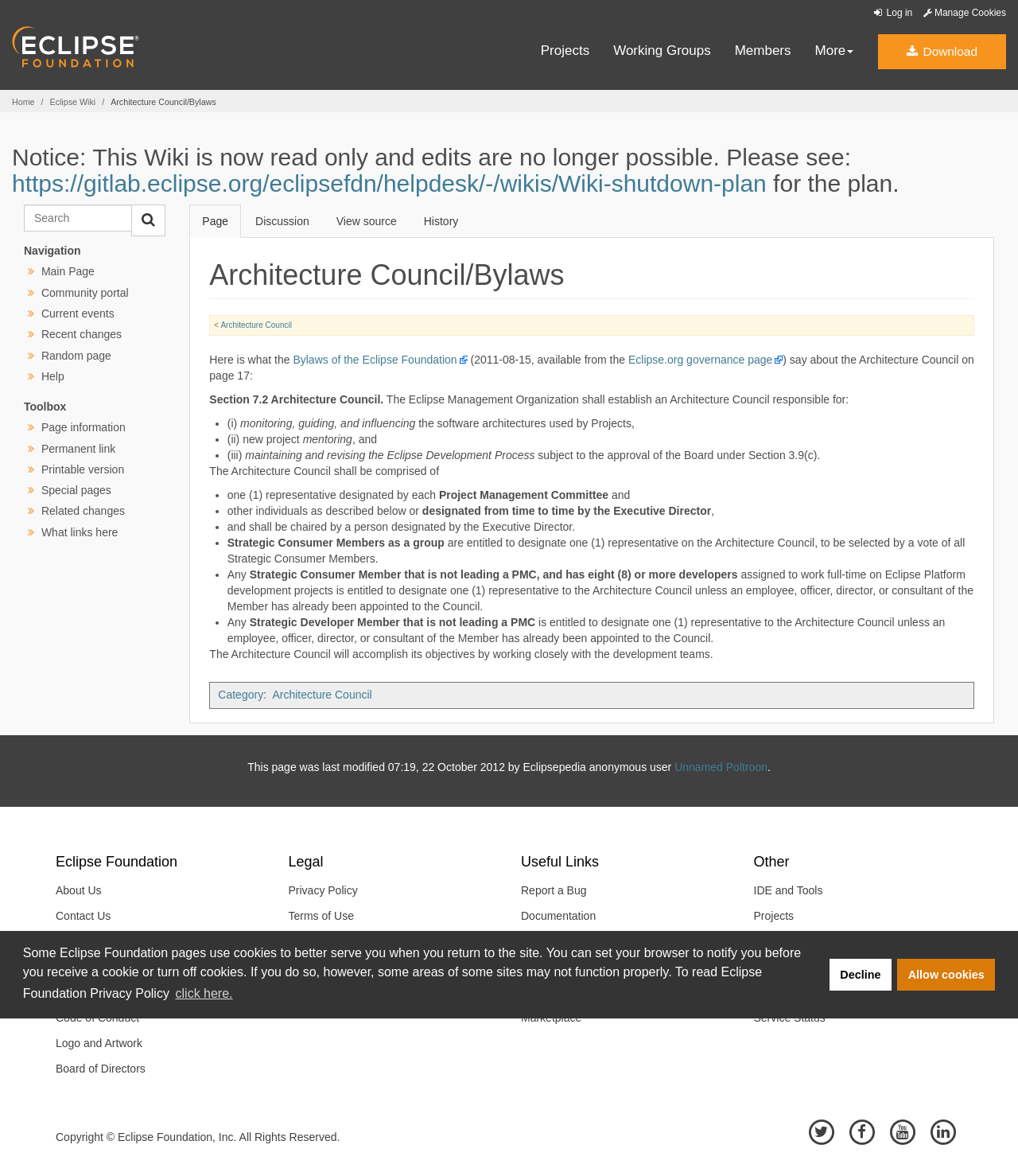How many representatives are designated by each Project Management Committee?
Using the details shown in the screenshot, provide a comprehensive answer to the question.

I found the answer by reading the text under the 'Architecture Council/Bylaws' heading, which states that the Architecture Council shall be comprised of one representative designated by each Project Management Committee.